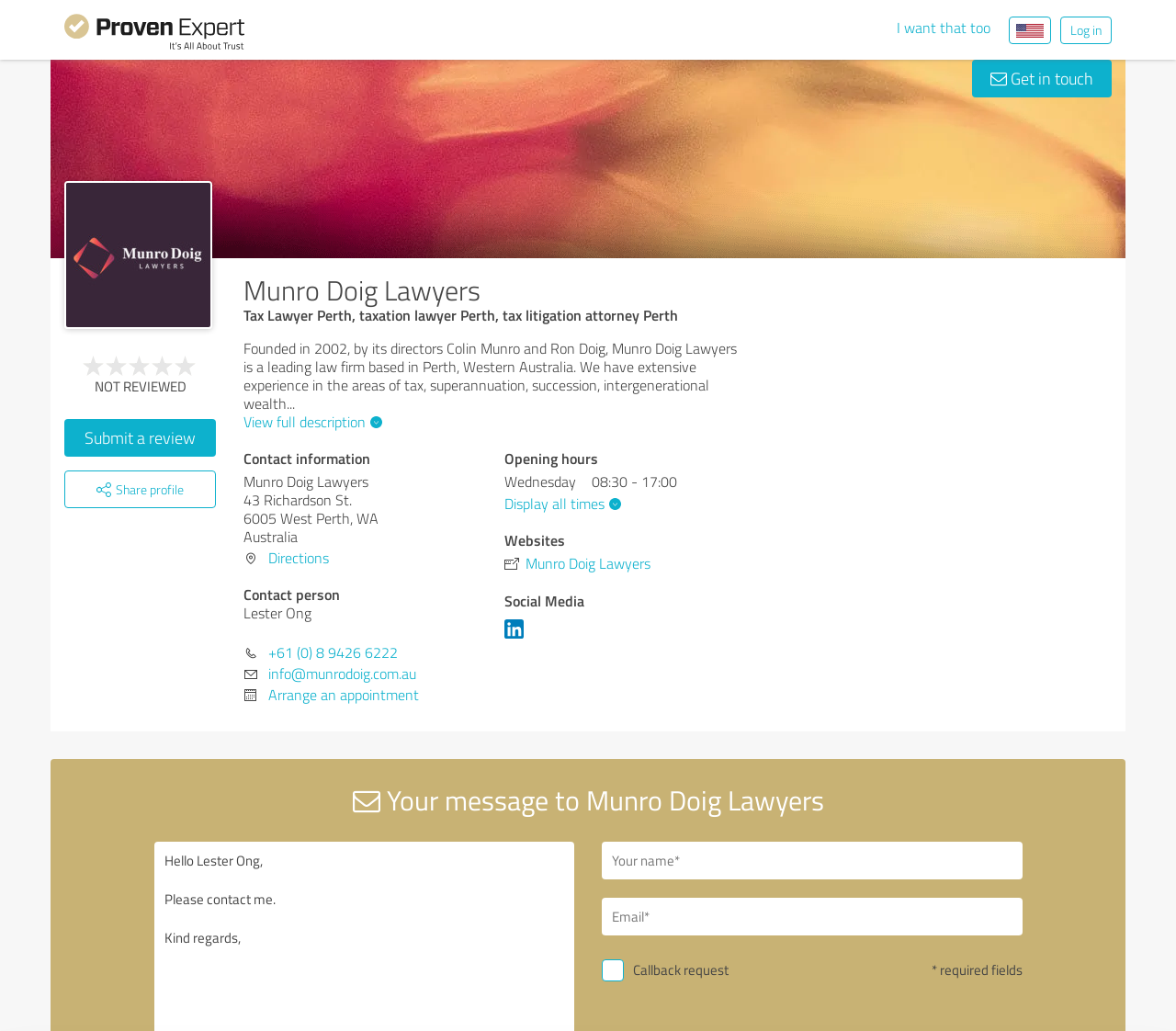Based on what you see in the screenshot, provide a thorough answer to this question: Who is the contact person?

I found the answer by looking at the static text element with the text 'Contact person' and the corresponding static text element with the text 'Lester Ong'.